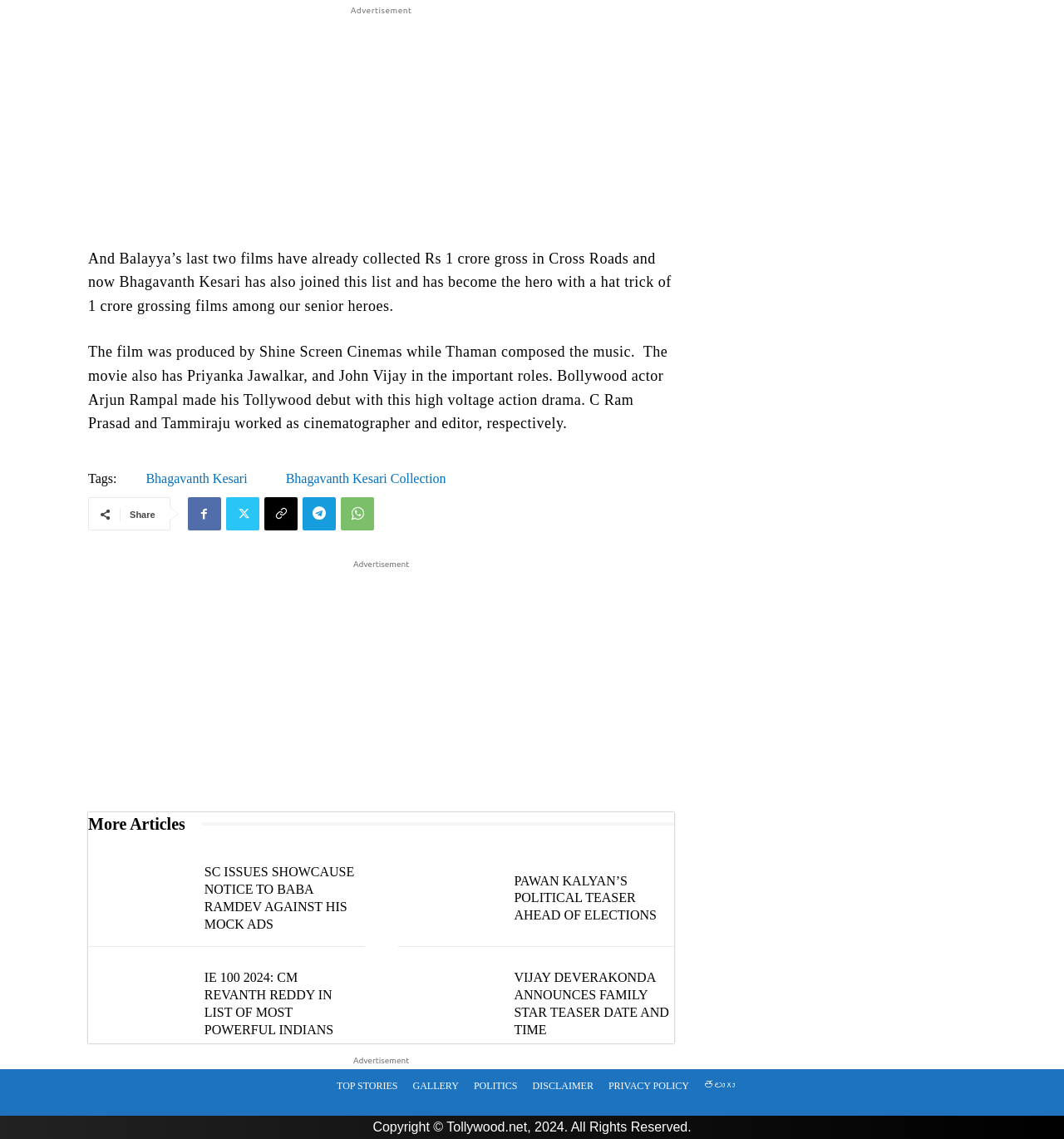What is the name of the film that has become the hero with a hat trick of 1 crore grossing films?
Please use the image to provide an in-depth answer to the question.

The answer can be found in the second paragraph of the webpage, which states 'And Balayya’s last two films have already collected Rs 1 crore gross in Cross Roads and now Bhagavanth Kesari has also joined this list and has become the hero with a hat trick of 1 crore grossing films among our senior heroes.'